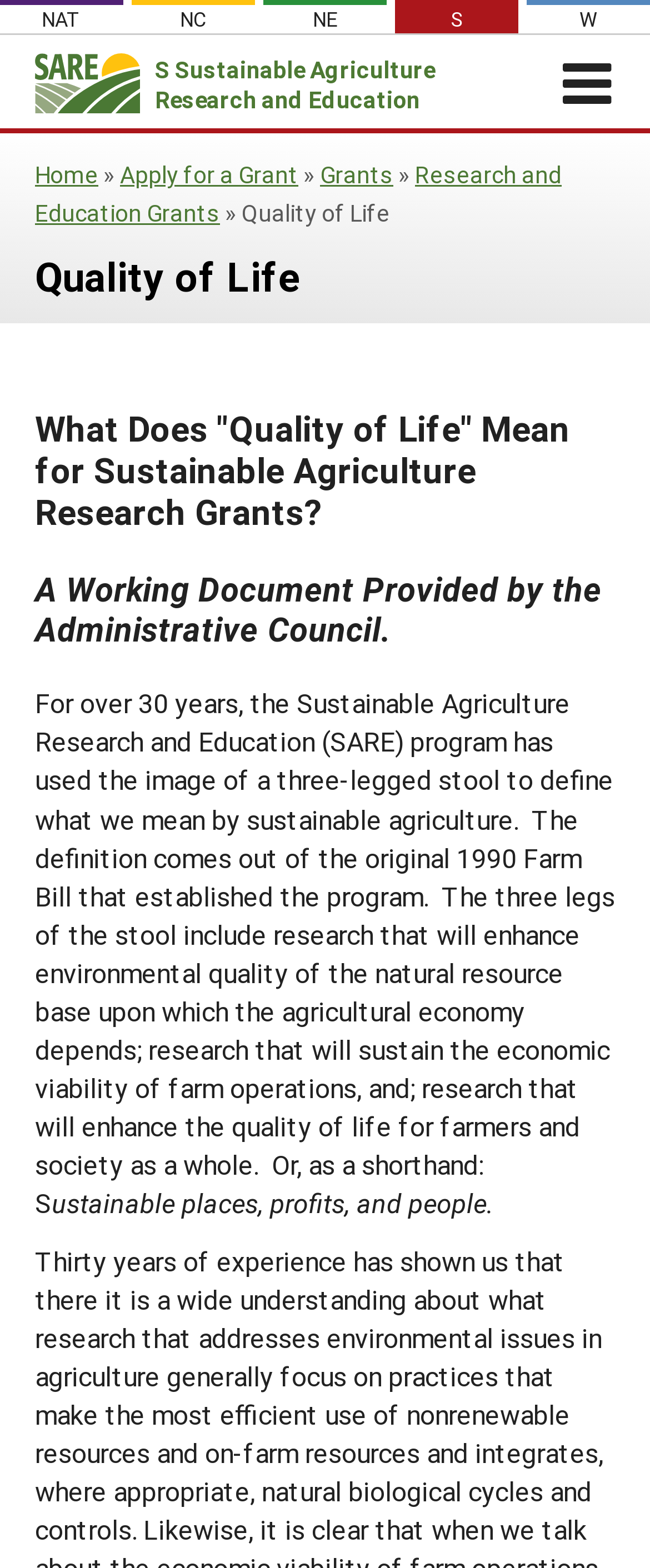Predict the bounding box of the UI element based on this description: "Be a Grant Reviewer".

[0.054, 0.267, 1.0, 0.298]